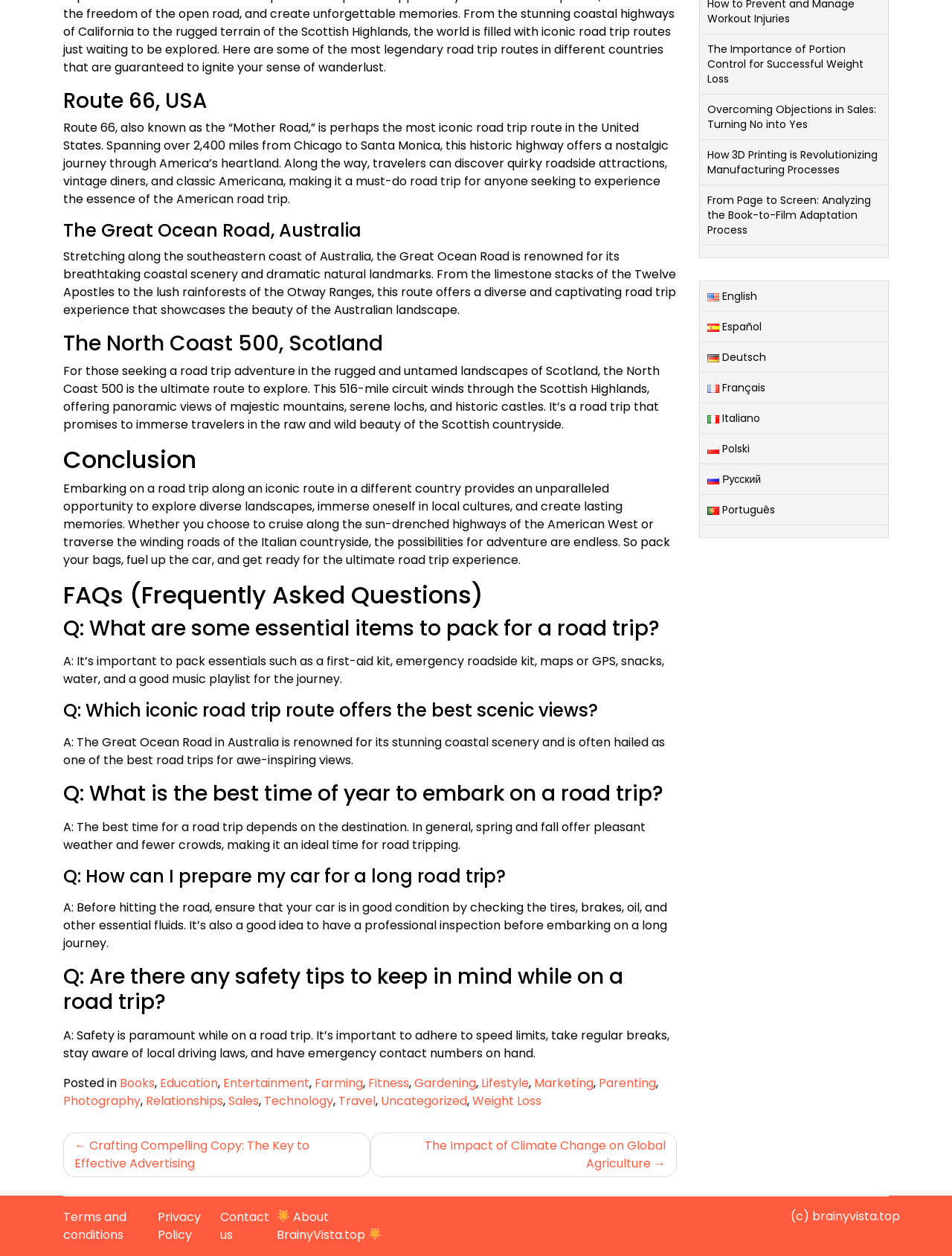What is the name of the road trip route in the United States?
Please use the image to deliver a detailed and complete answer.

The answer can be found in the first heading 'Route 66, USA' which describes the iconic road trip route in the United States.